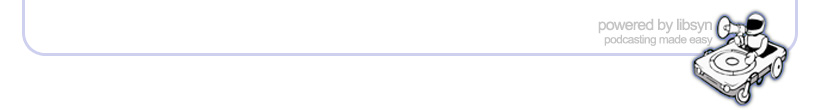Break down the image and provide a full description, noting any significant aspects.

The image features a stylish footer design, prominently displaying the phrase “powered by libsyn,” which indicates the integration of Libsyn's podcasting services. Accompanying this text is a graphic illustration of a person in a helmet, operating a vintage-style recording device. The overall aesthetic suggests a focus on podcasting innovation and ease of use, aligning with Libsyn's mission to simplify the podcasting process for content creators. The light blue background adds a touch of professionalism and modernity to the layout, enhancing the image's appeal as part of a digital platform for podcasting.